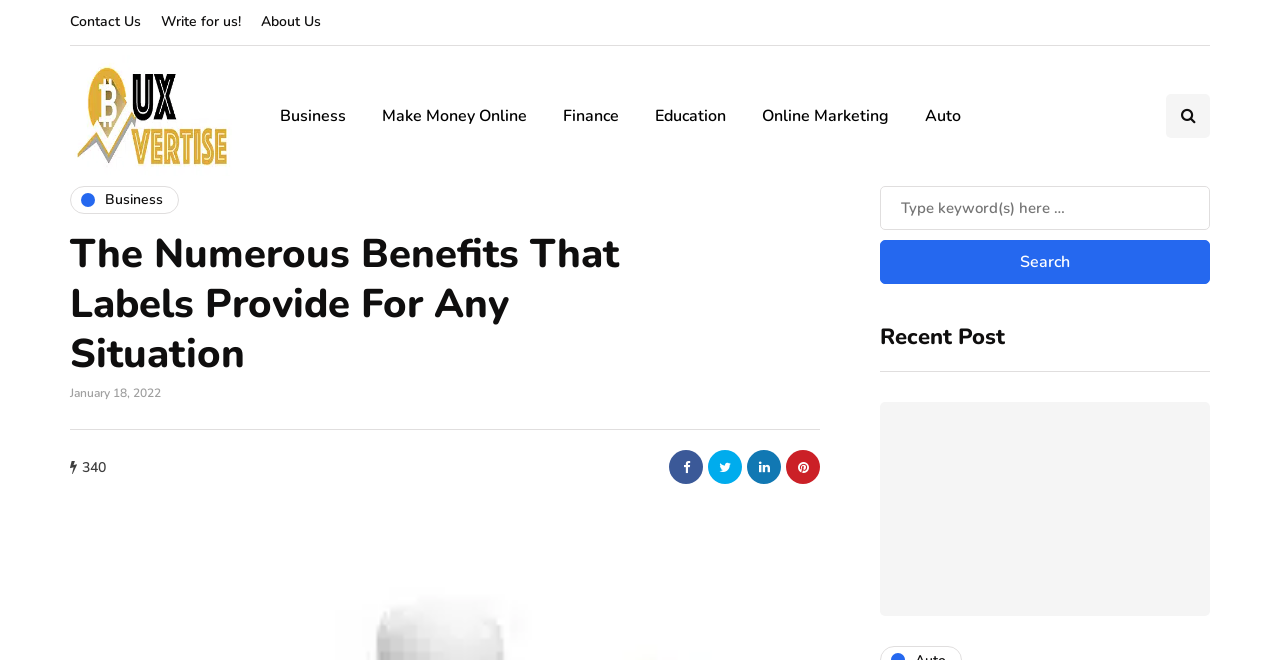Locate and extract the text of the main heading on the webpage.

The Numerous Benefits That Labels Provide For Any Situation